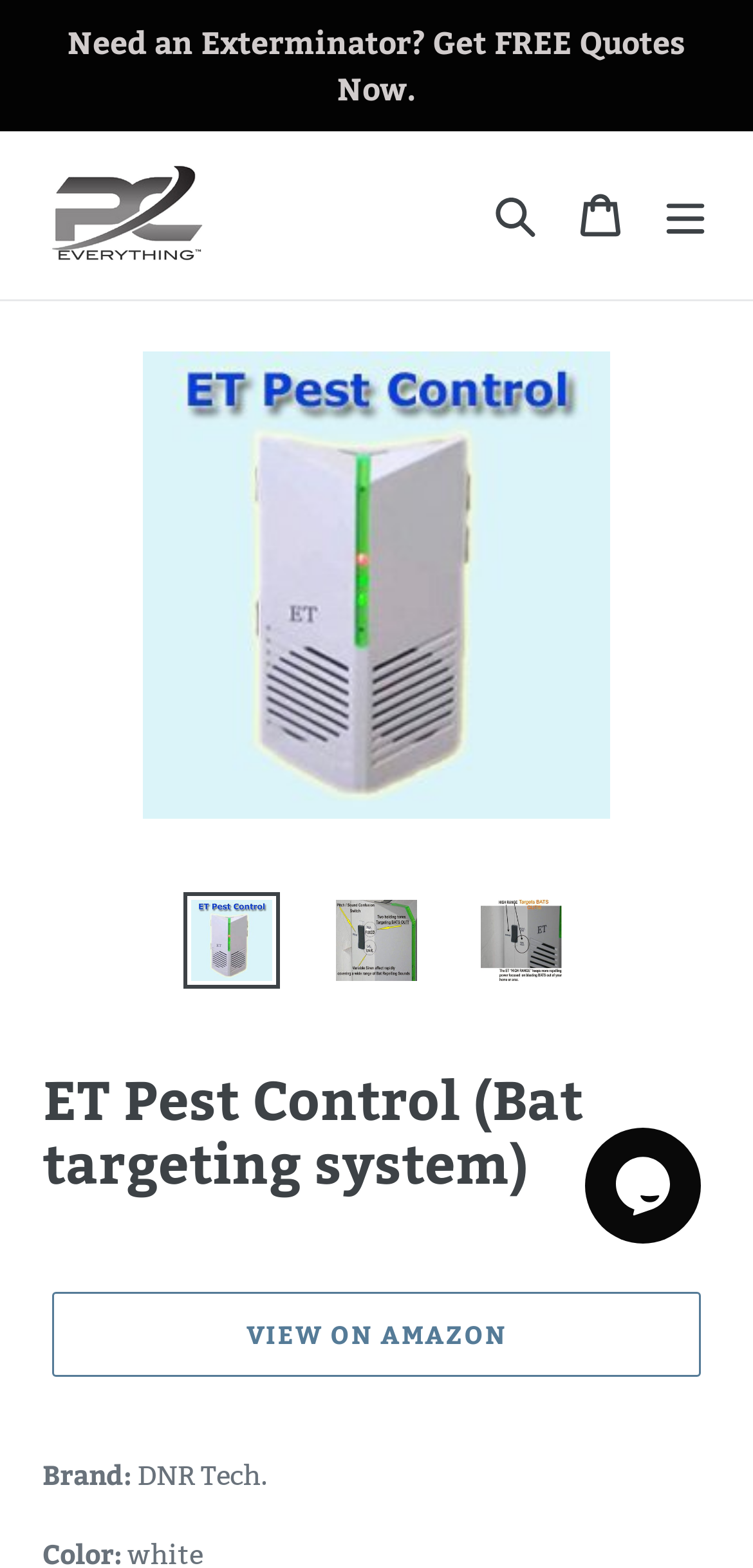What type of pest is the system targeting?
Observe the image and answer the question with a one-word or short phrase response.

Bats